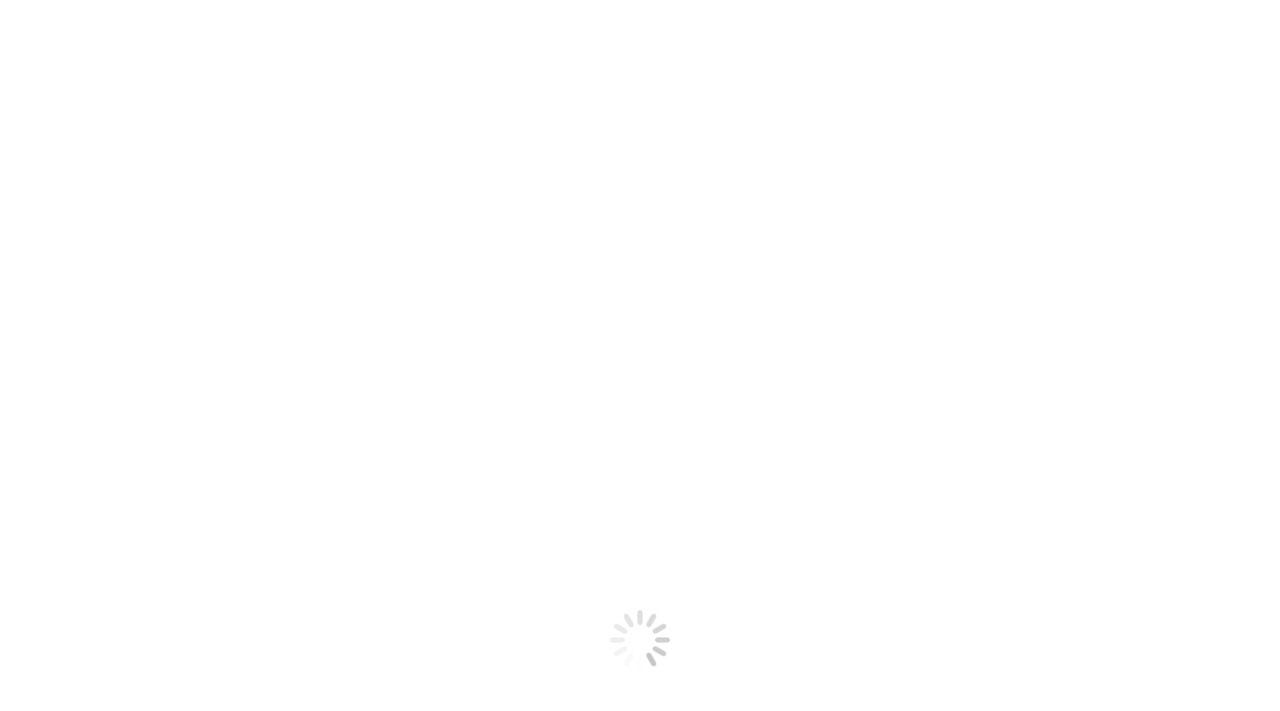Determine the primary headline of the webpage.

WEDDING CEREMONY CERTIFICATE METHOD